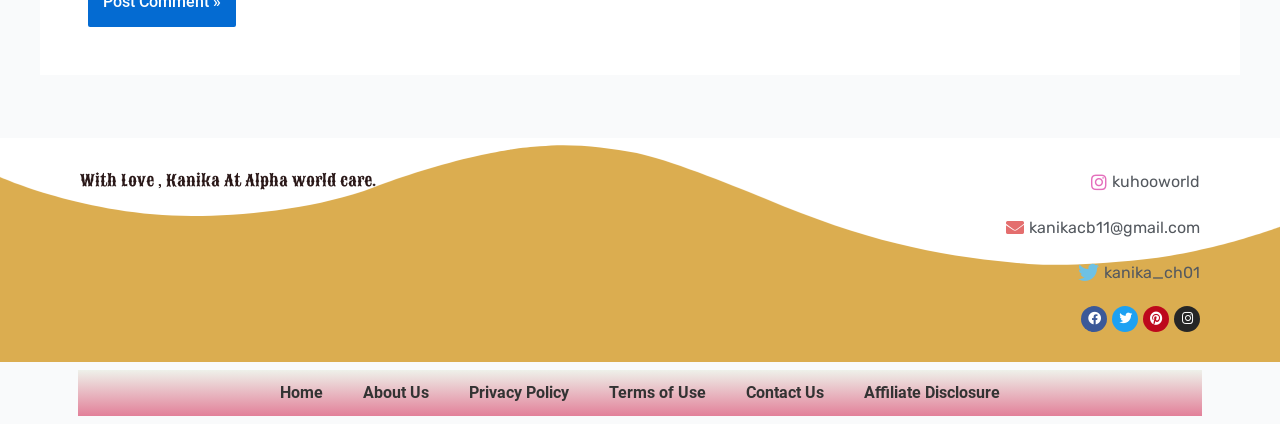Using the provided description Disarmament Fora, find the bounding box coordinates for the UI element. Provide the coordinates in (top-left x, top-left y, bottom-right x, bottom-right y) format, ensuring all values are between 0 and 1.

None